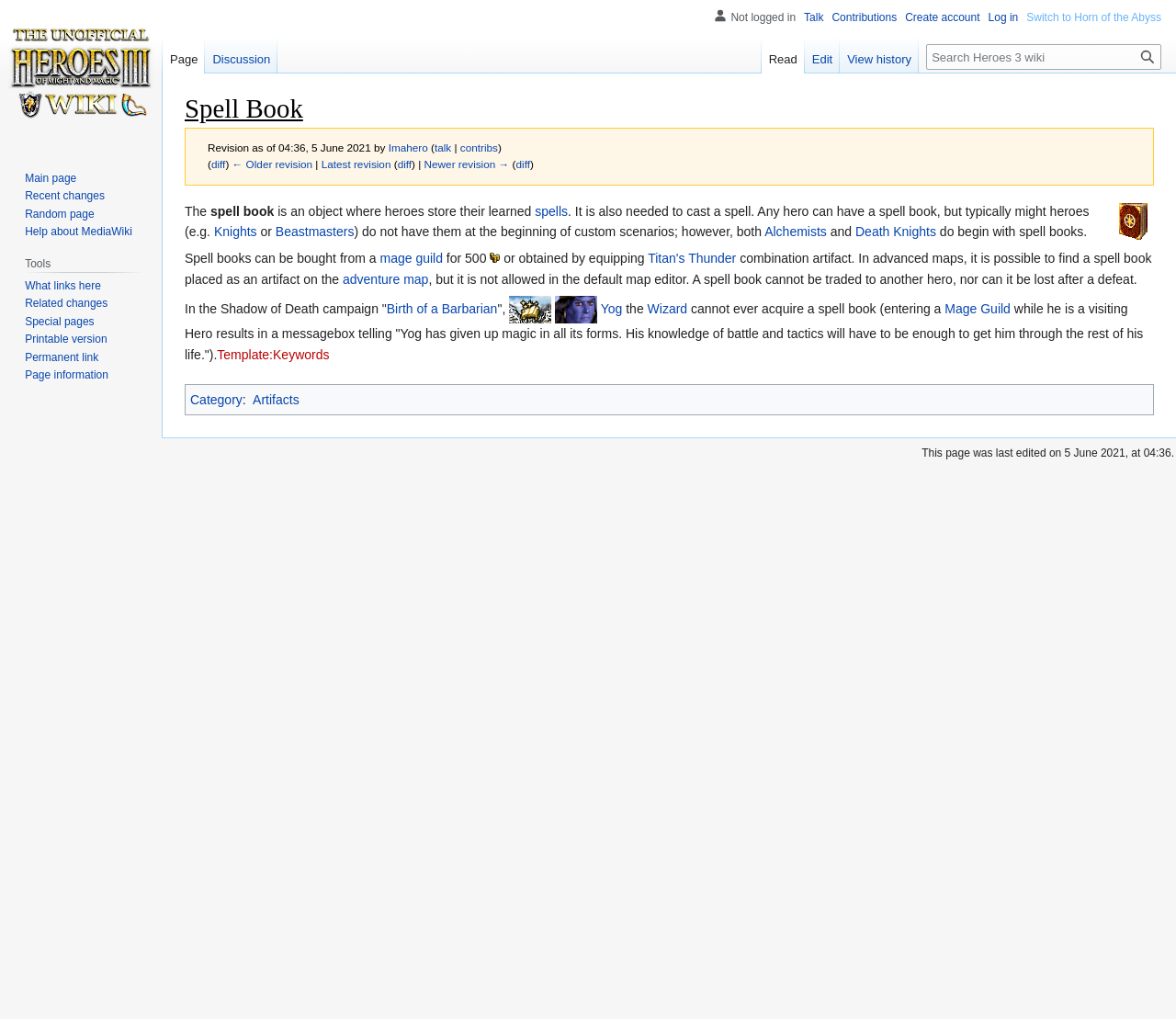Find the bounding box coordinates of the clickable element required to execute the following instruction: "Go to mage guild". Provide the coordinates as four float numbers between 0 and 1, i.e., [left, top, right, bottom].

[0.323, 0.247, 0.377, 0.261]